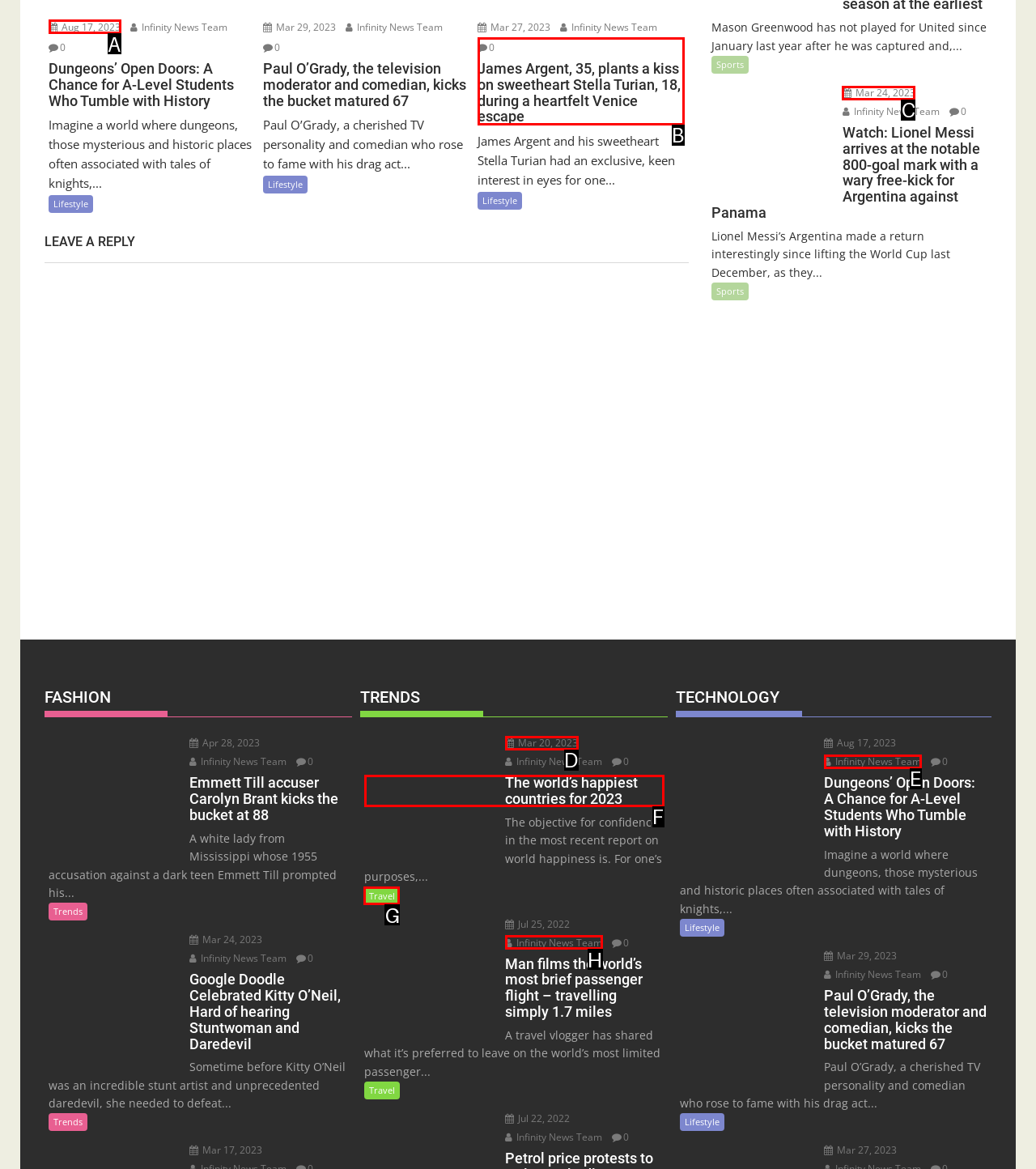Specify which HTML element I should click to complete this instruction: Click the link to download Breaking Dawn Part 2 subtitles Answer with the letter of the relevant option.

None